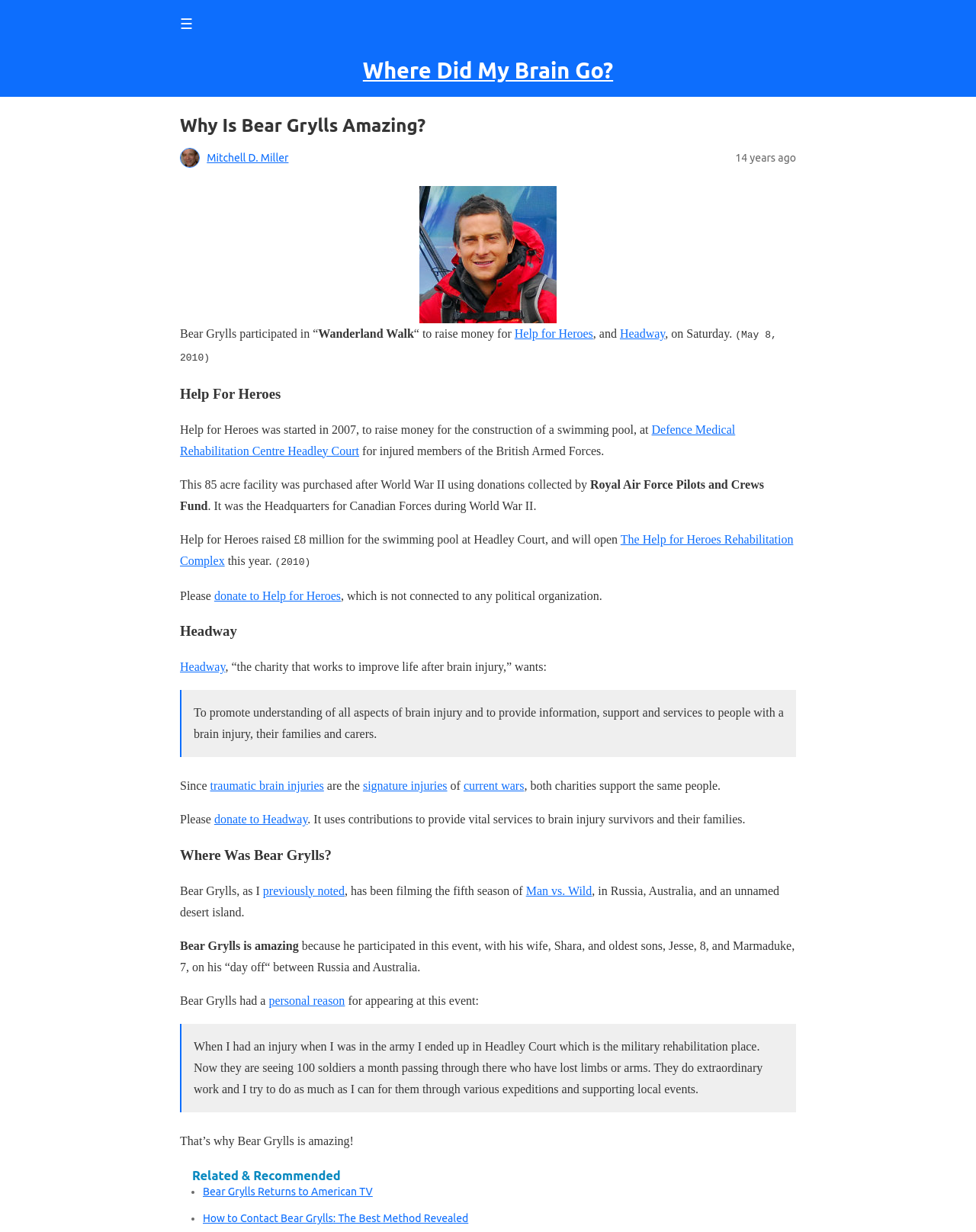Please determine the bounding box coordinates of the area that needs to be clicked to complete this task: 'Donate to Headway'. The coordinates must be four float numbers between 0 and 1, formatted as [left, top, right, bottom].

[0.219, 0.66, 0.315, 0.67]